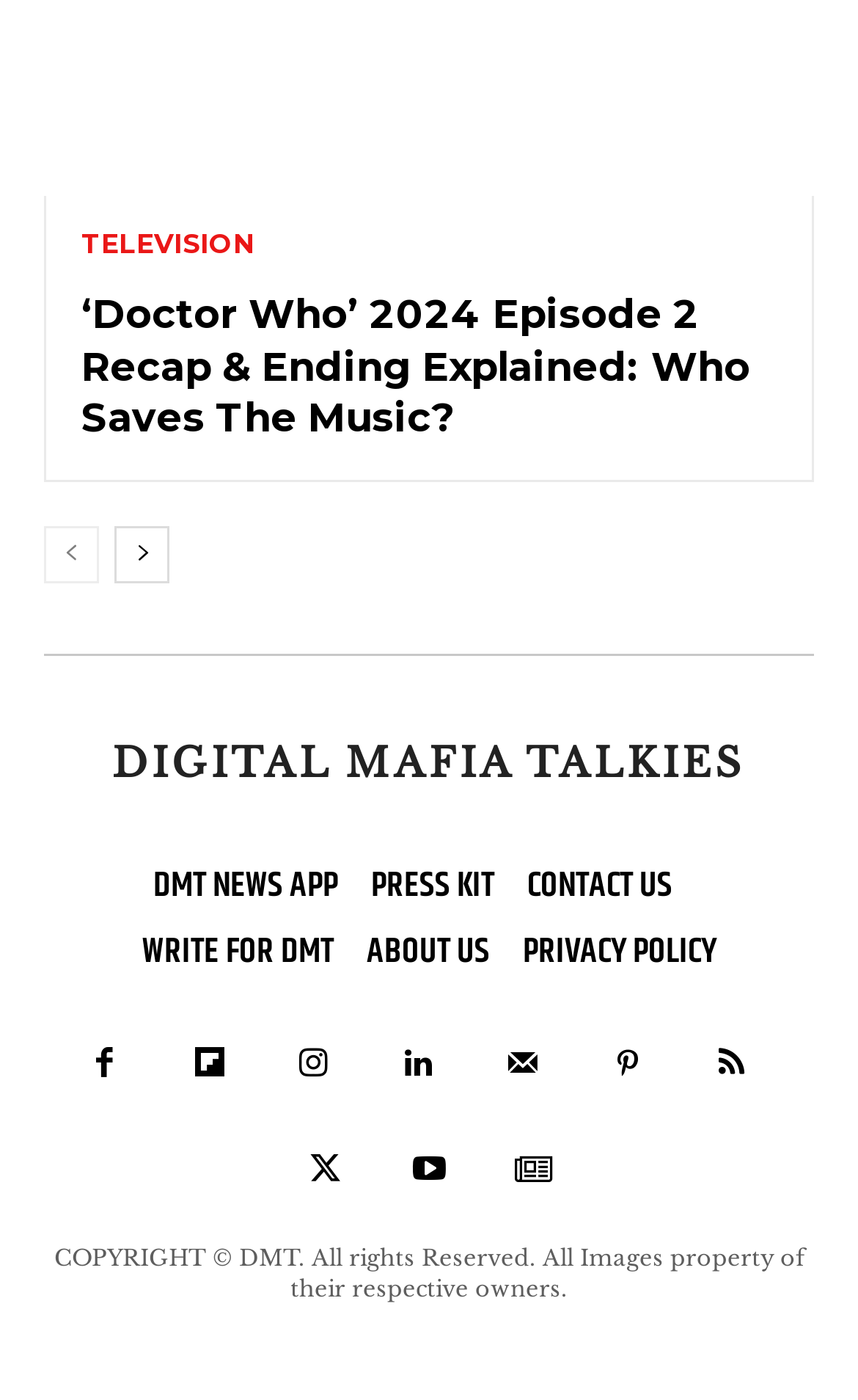Show the bounding box coordinates for the element that needs to be clicked to execute the following instruction: "Explore the Product Range". Provide the coordinates in the form of four float numbers between 0 and 1, i.e., [left, top, right, bottom].

None